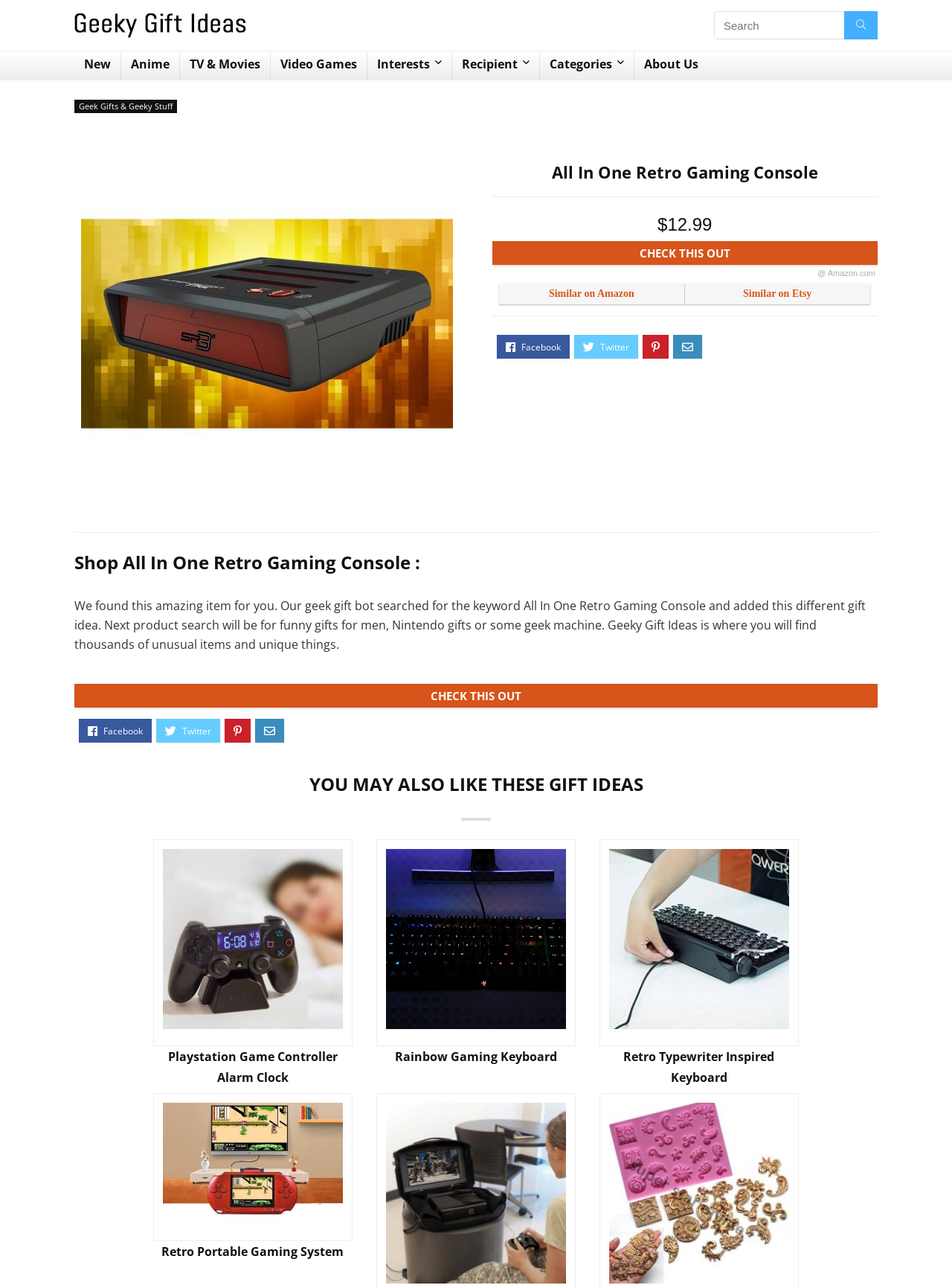How many similar gift ideas are displayed on the webpage?
Provide a one-word or short-phrase answer based on the image.

4